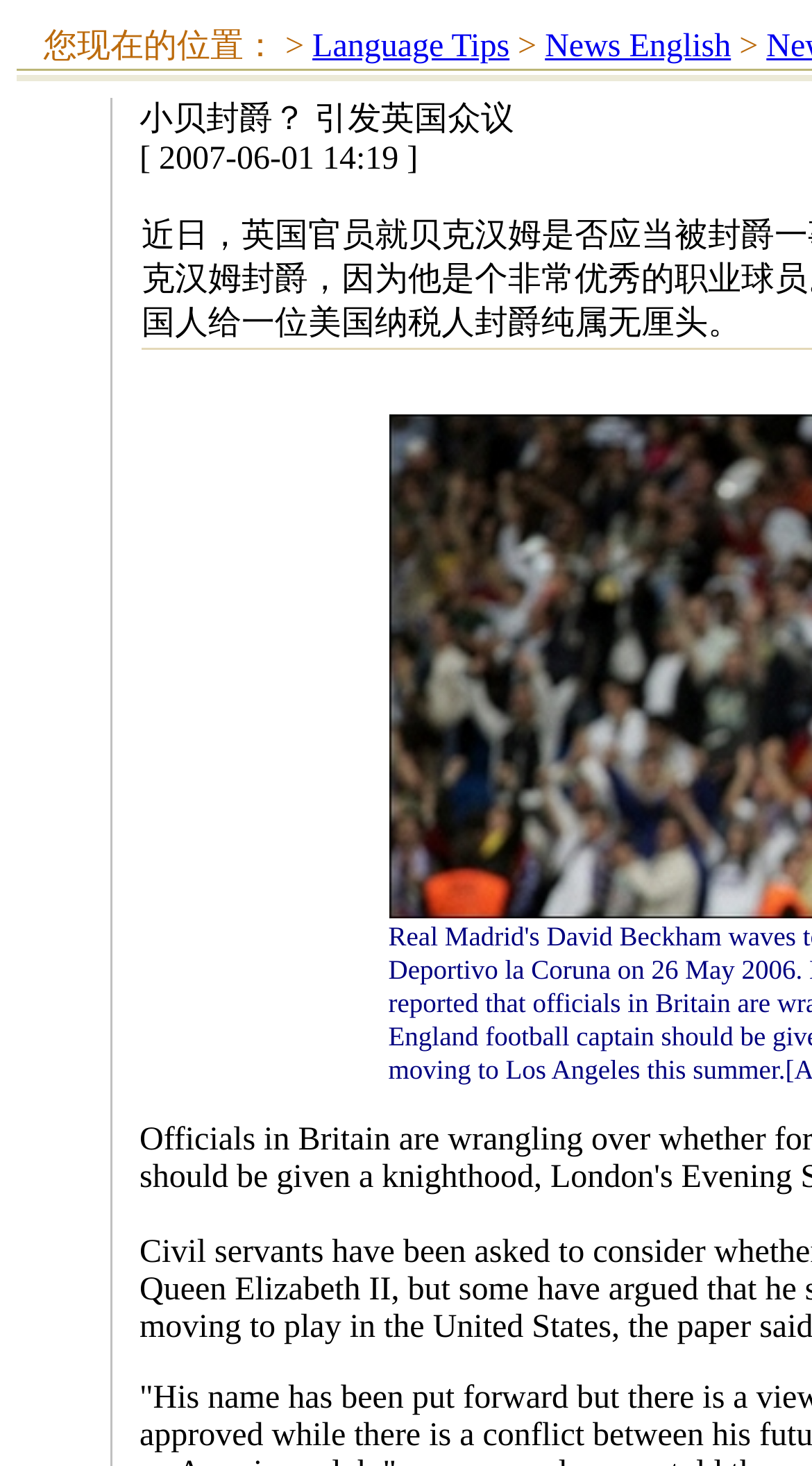Answer the question below with a single word or a brief phrase: 
What is the layout of the top section of the webpage?

Table cell